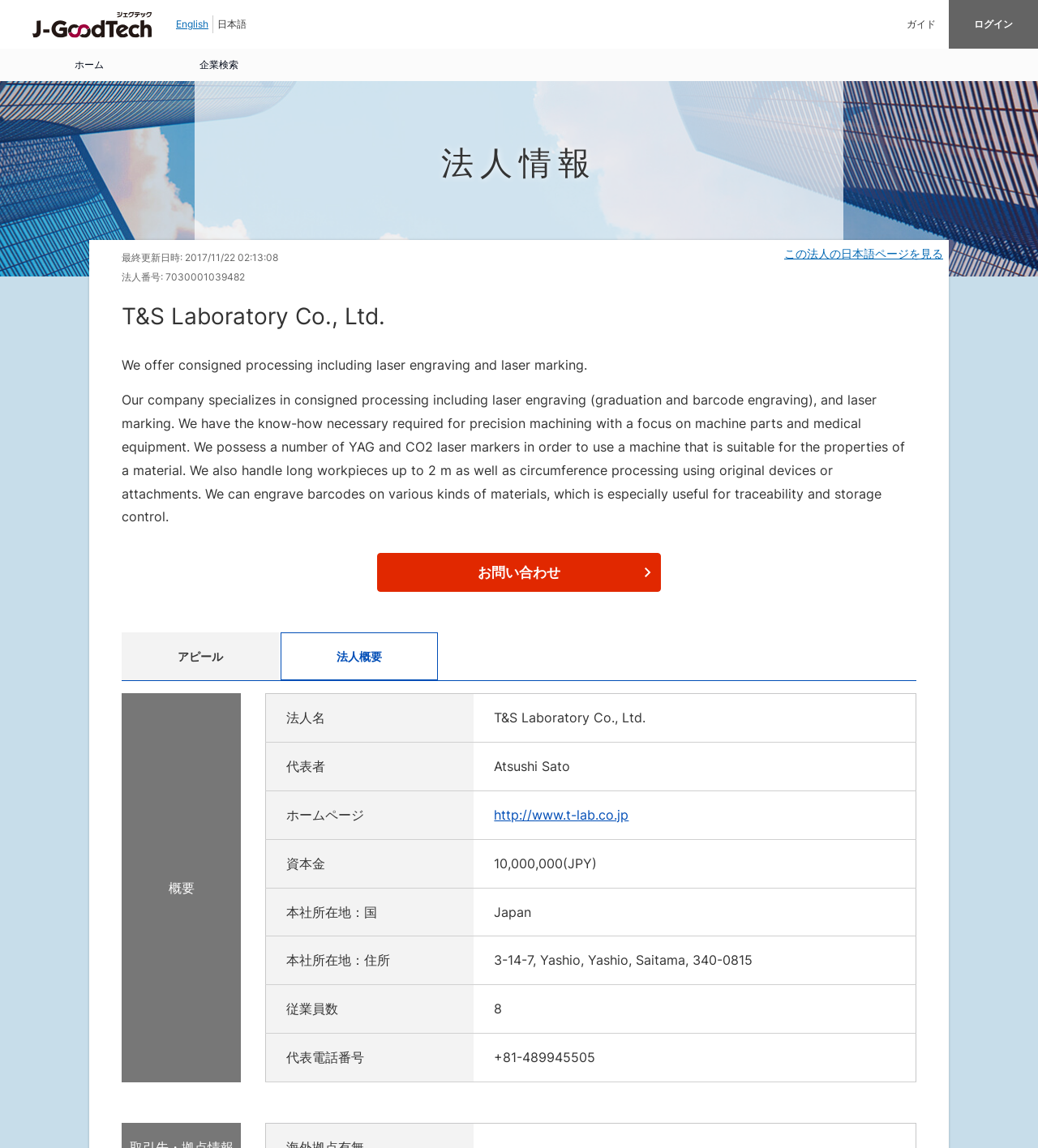What is the company's name?
Answer the question with a detailed and thorough explanation.

The company's name can be found in the heading element with the text 'T&S Laboratory Co., Ltd.' which is located at the top of the webpage.